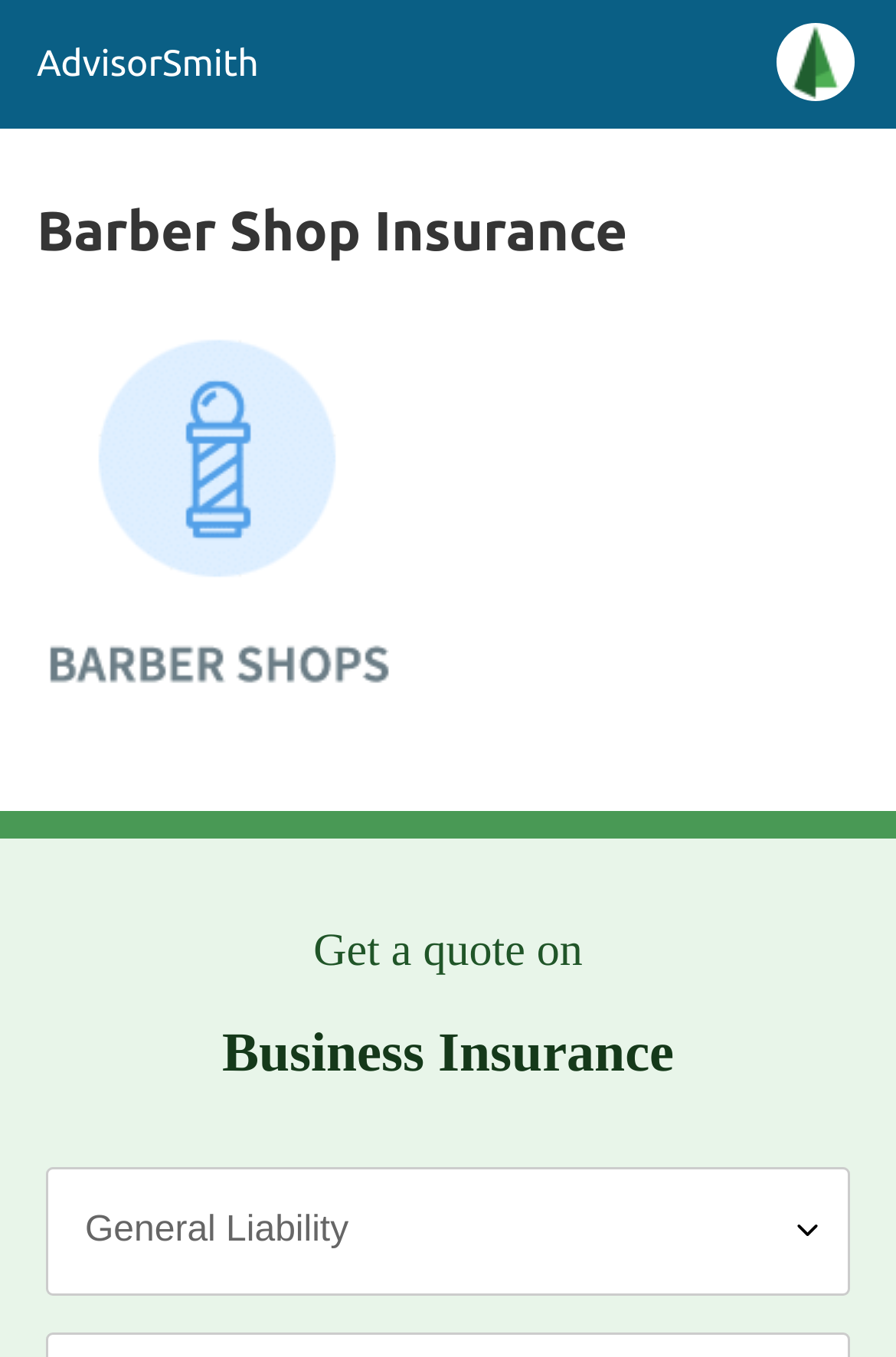Respond with a single word or phrase to the following question:
Is there an image related to barber shops on this webpage?

Yes